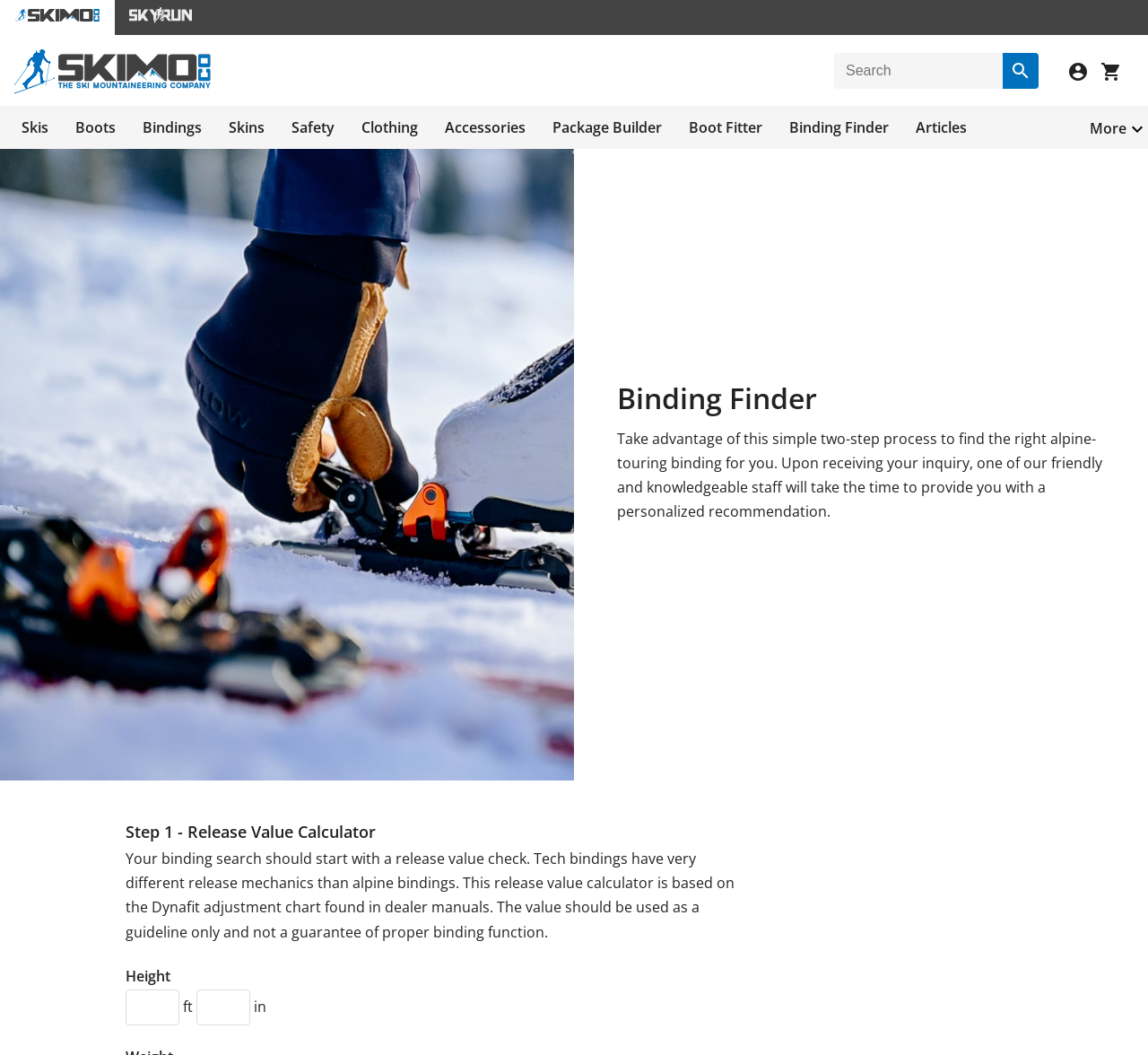What type of bindings have different release mechanics?
Answer briefly with a single word or phrase based on the image.

Tech bindings and alpine bindings